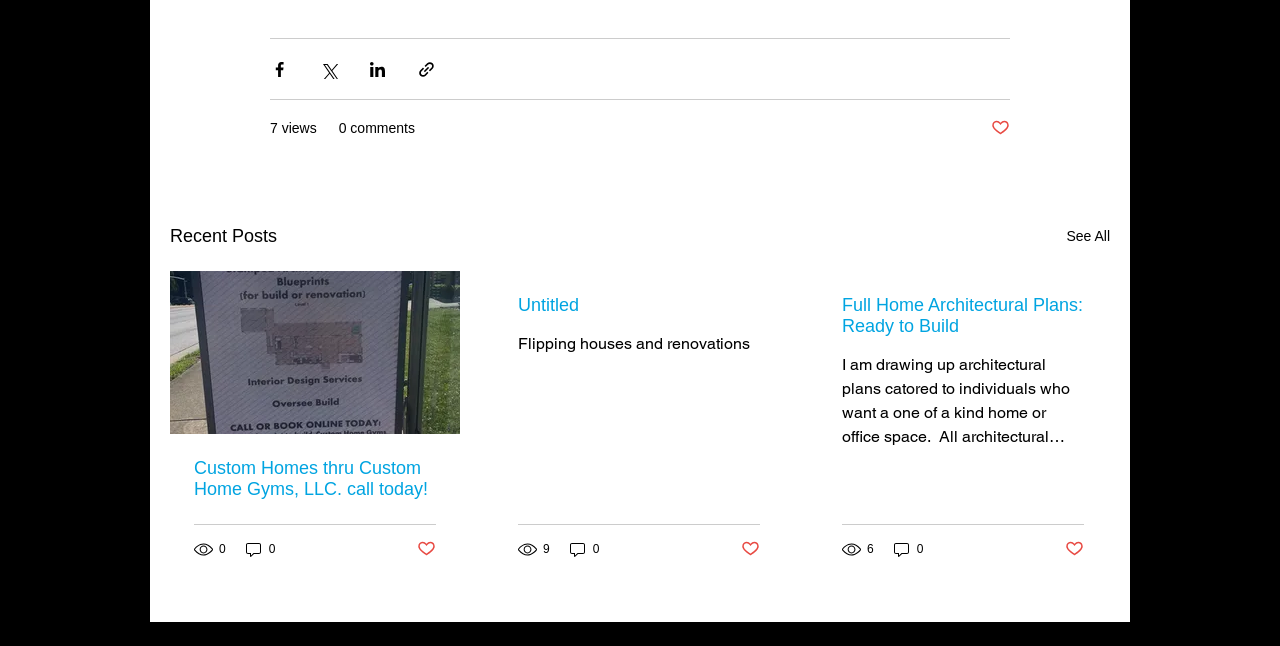Please answer the following question using a single word or phrase: 
What is the purpose of the buttons with social media icons?

Share posts